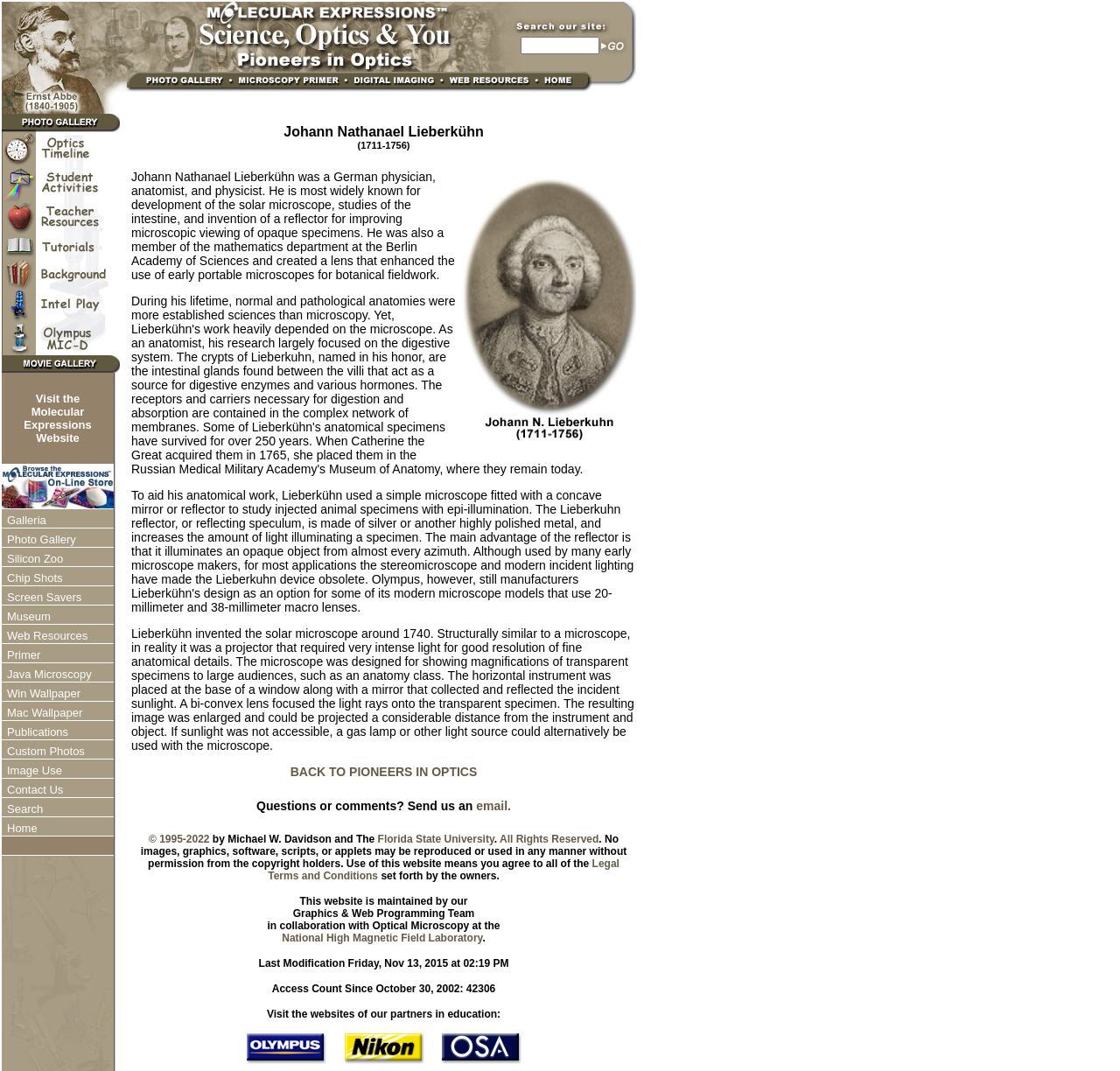What is the height of the third layout table?
Please look at the screenshot and answer using one word or phrase.

0.332